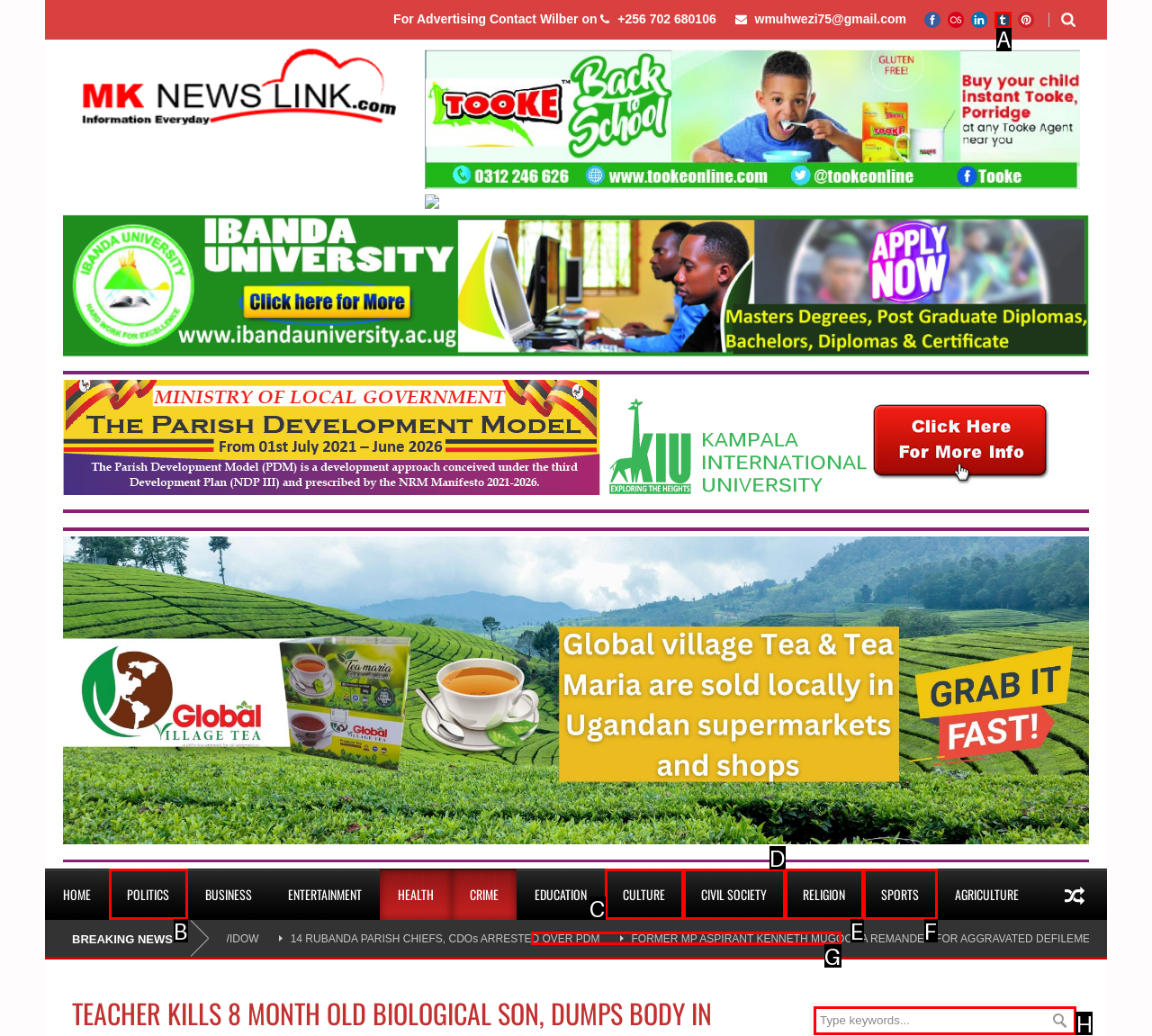Identify the correct HTML element to click to accomplish this task: Search for news
Respond with the letter corresponding to the correct choice.

H